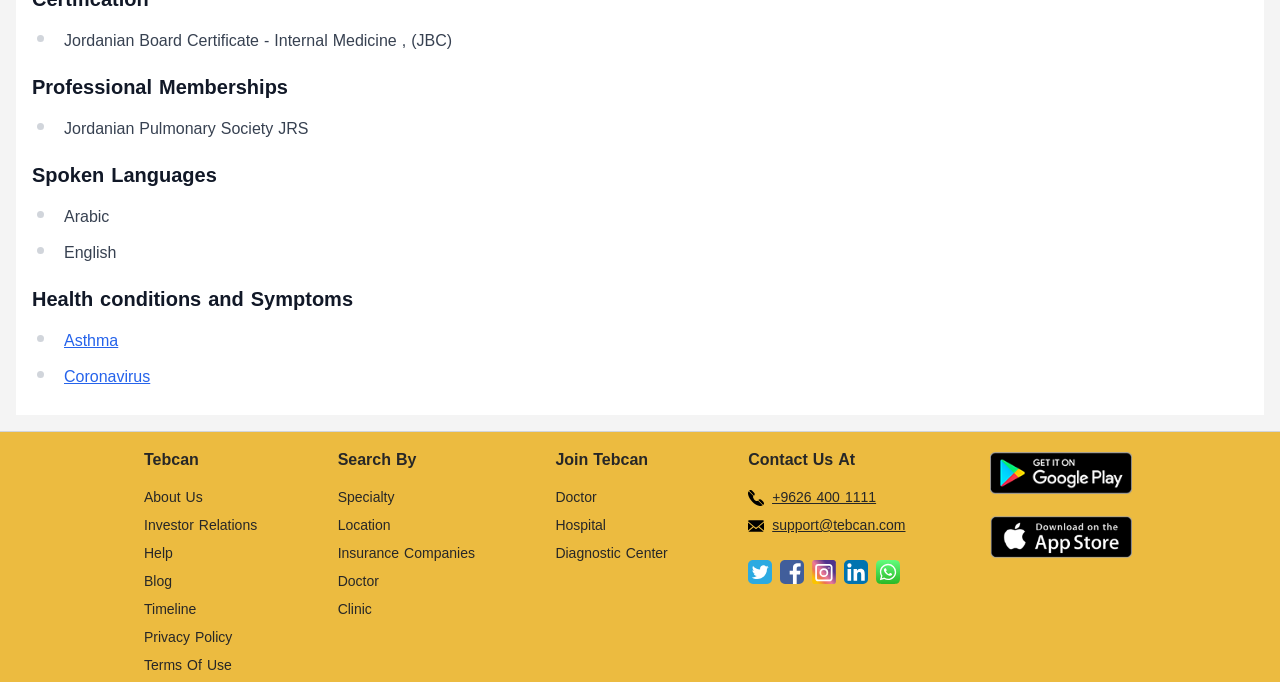Please identify the bounding box coordinates of the clickable region that I should interact with to perform the following instruction: "Click on About Us". The coordinates should be expressed as four float numbers between 0 and 1, i.e., [left, top, right, bottom].

[0.112, 0.71, 0.158, 0.749]